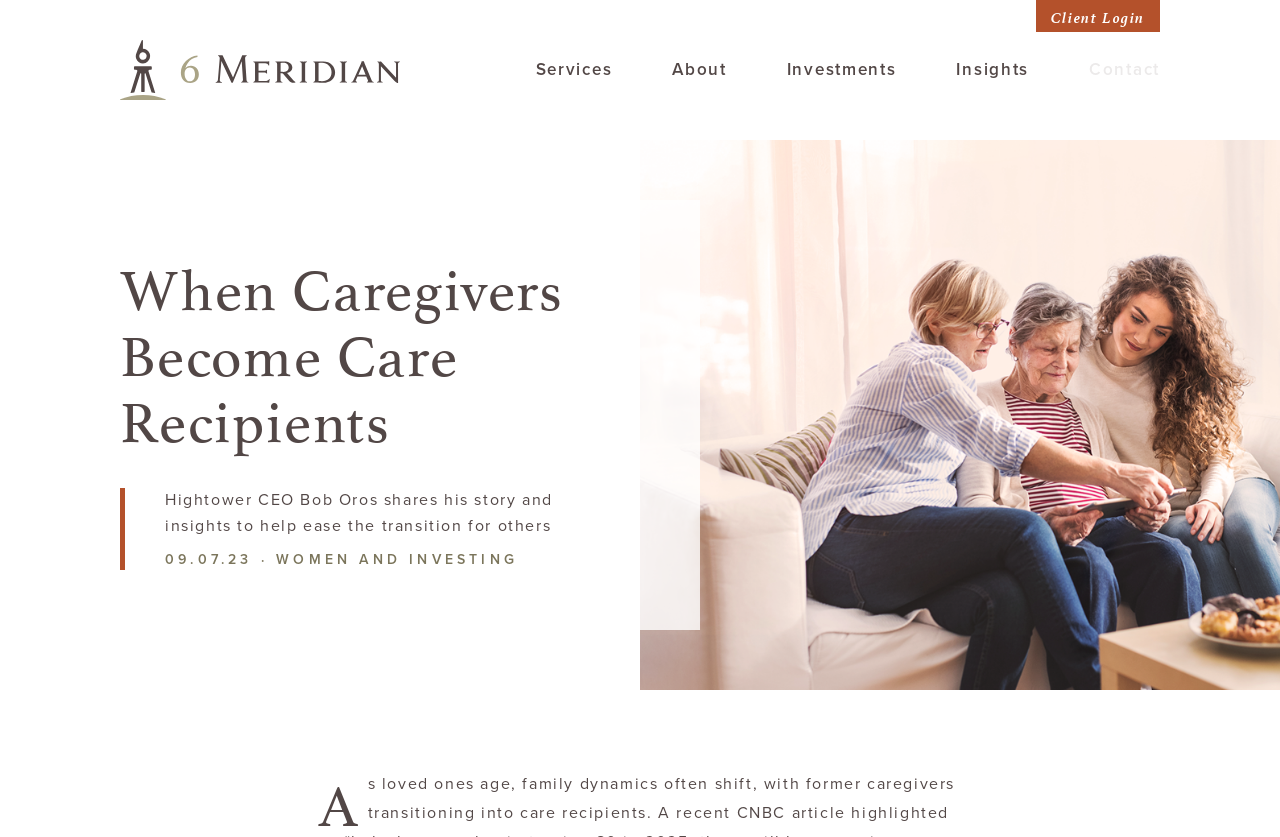Show the bounding box coordinates of the element that should be clicked to complete the task: "Visit the 'Insights' page".

[0.724, 0.03, 0.827, 0.137]